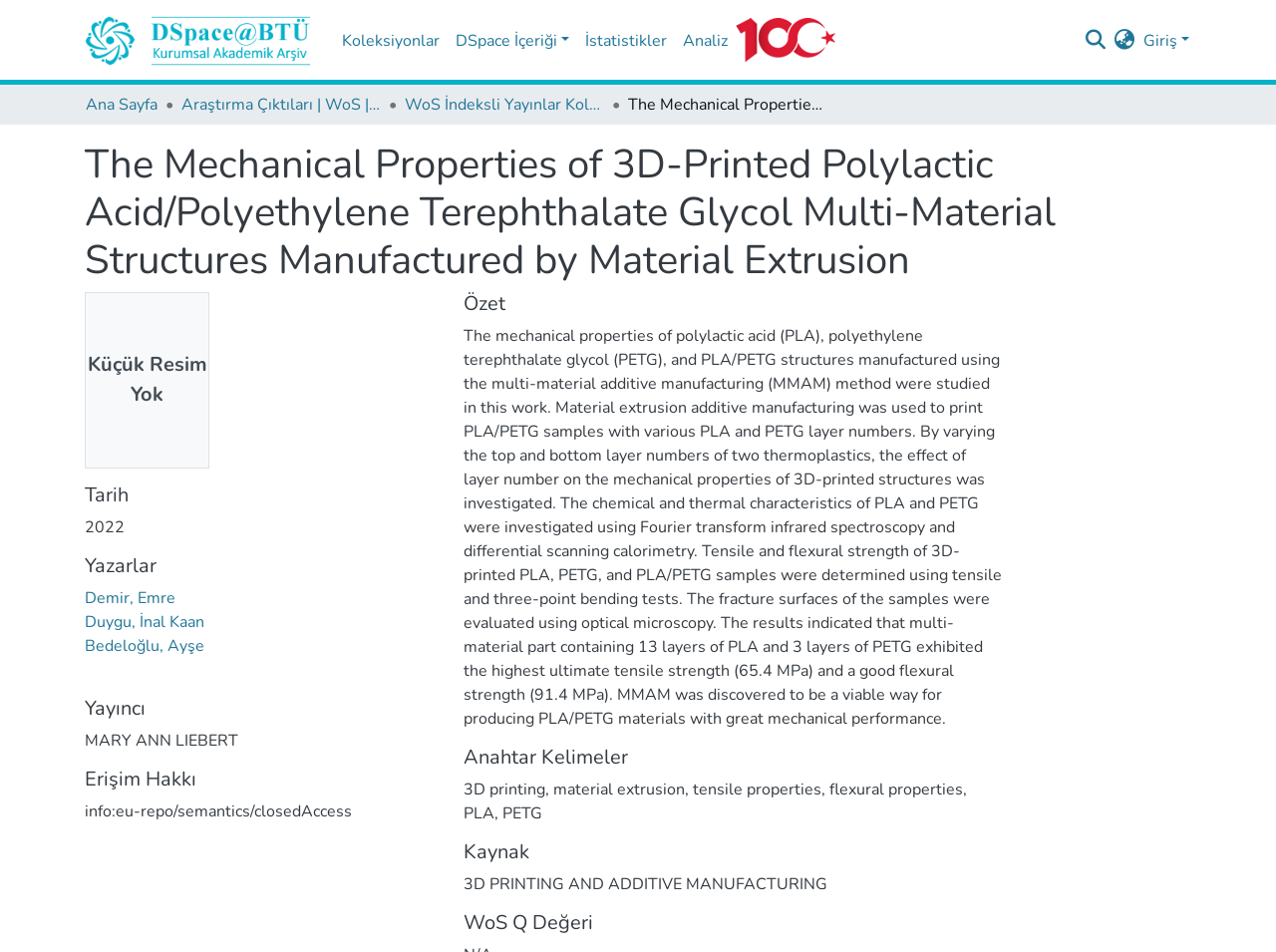Who are the authors of this research?
Please provide a comprehensive answer to the question based on the webpage screenshot.

I found the authors' names by looking at the 'Yazarlar' section, which is located below the main heading. The authors' names are listed as links, and they are Demir, Emre, Duygu, İnal Kaan, and Bedeloğlu, Ayşe.